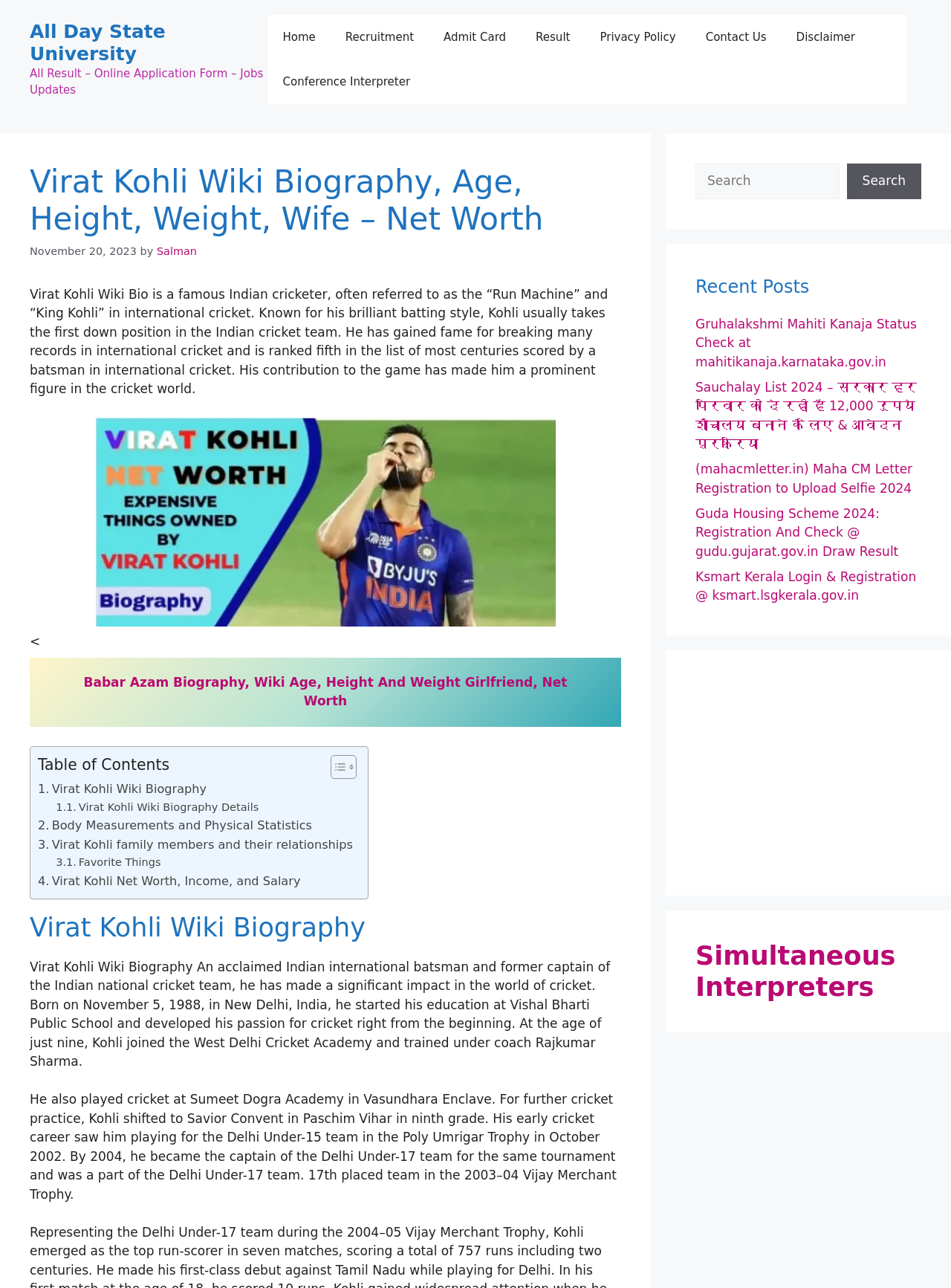What is the headline of the webpage?

Virat Kohli Wiki Biography, Age, Height, Weight, Wife – Net Worth